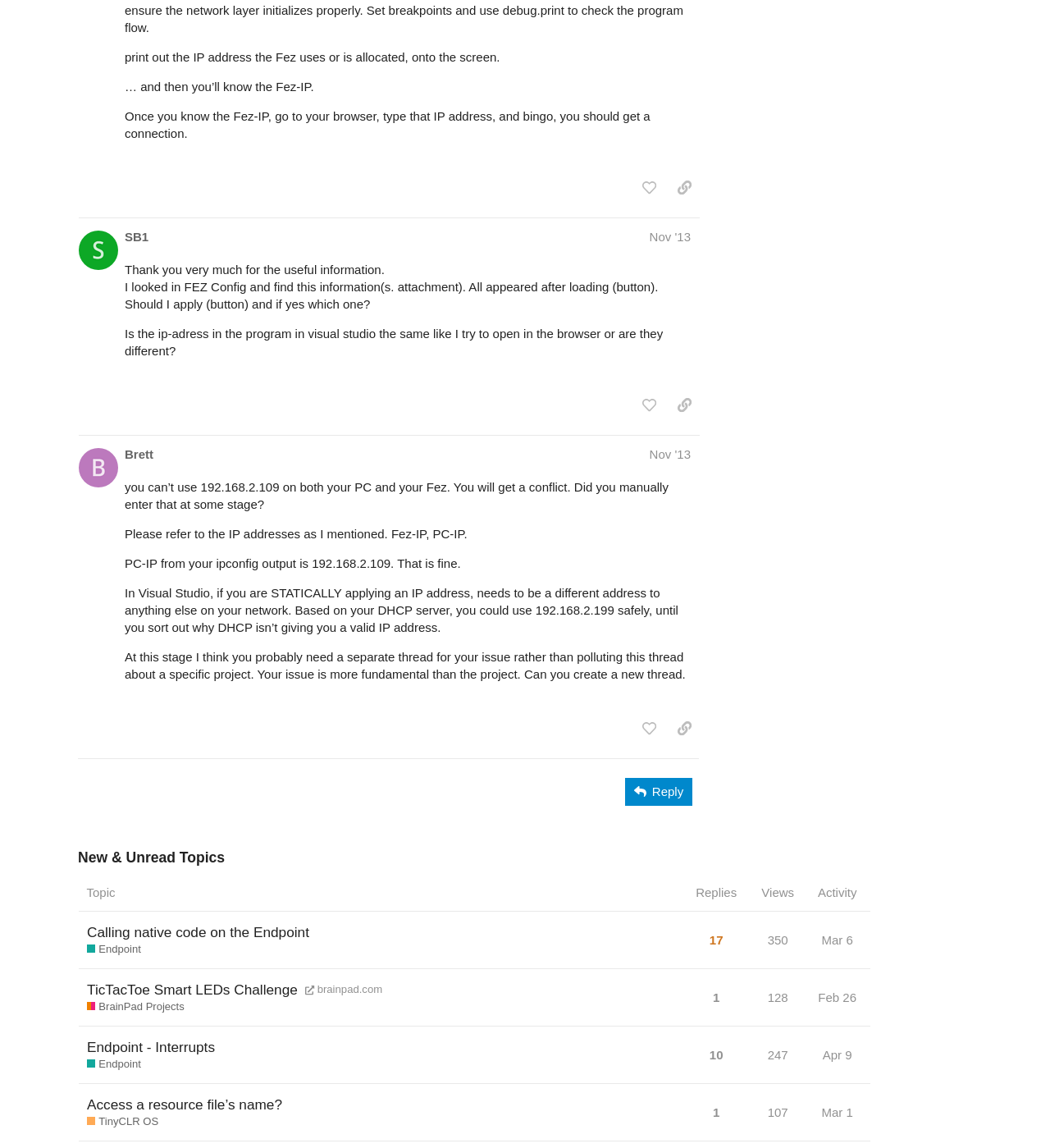Please find the bounding box for the UI component described as follows: "Endpoint - Interrupts".

[0.083, 0.894, 0.205, 0.93]